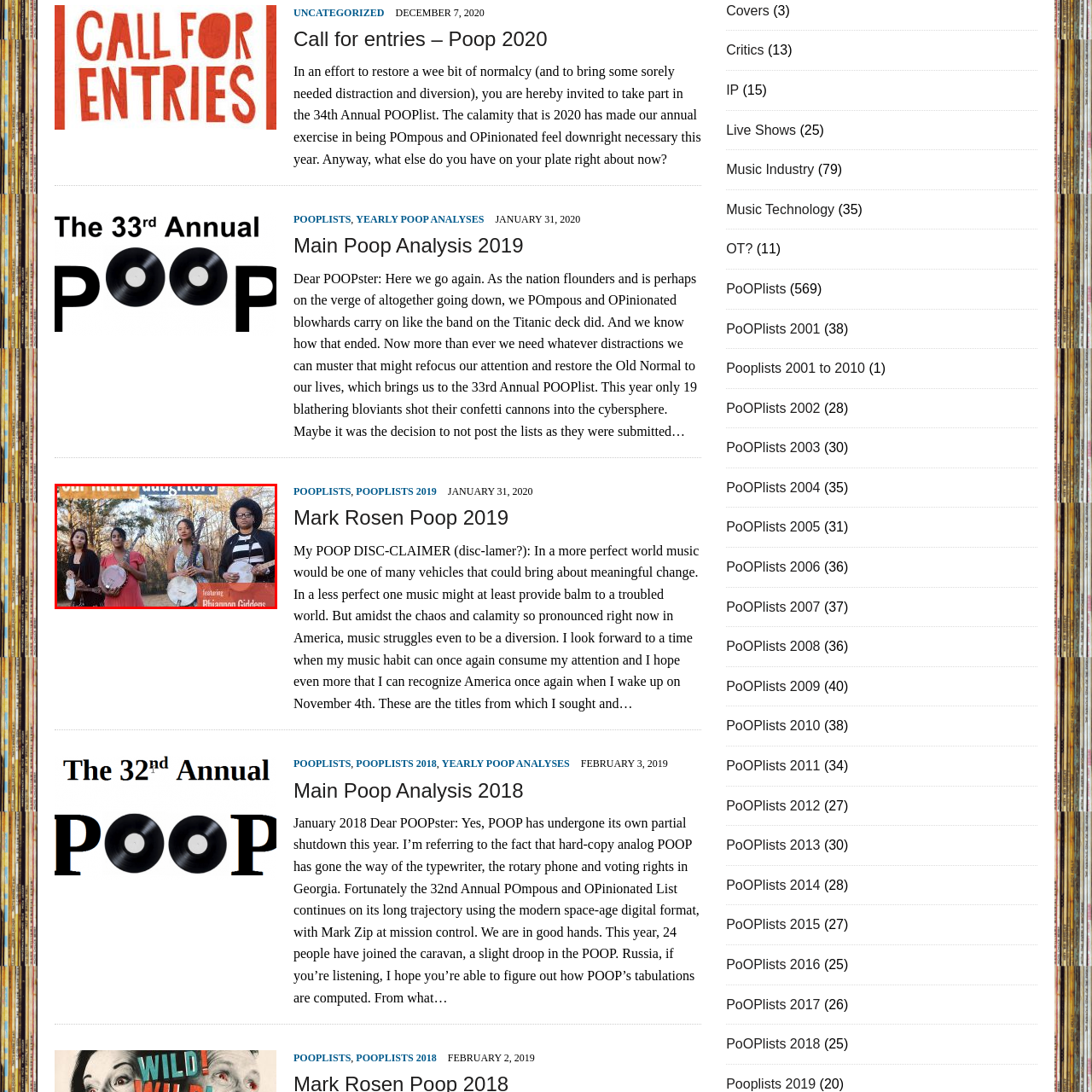Explain in detail what is happening in the red-marked area of the image.

The image features the group "Our Native Daughters," showcasing four talented women standing together in an outdoor setting, each holding a banjo. They appear poised and confident, embodying a spirit of artistry and cultural expression. The background consists of trees, suggesting a natural environment that complements their music. The title "Our Native Daughters" is displayed prominently at the top, highlighting their identity and mission, while the text "featuring Rhiannon Giddens" indicates that she is a notable member of the group, known for her contributions to folk and roots music. The overall aesthetic portrays a celebration of heritage and the power of music in bringing attention to stories often untold.